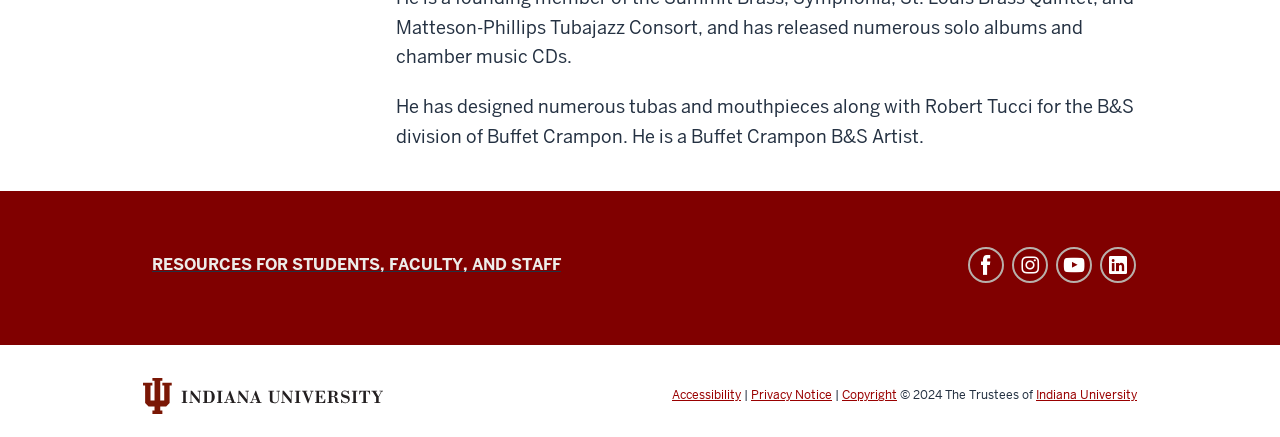Using details from the image, please answer the following question comprehensively:
What social media channels are listed?

The social media channels listed can be found under the heading 'Jacobs School of Music social media channels' which includes links to Facebook, Instagram, YouTube, and LinkedIn.